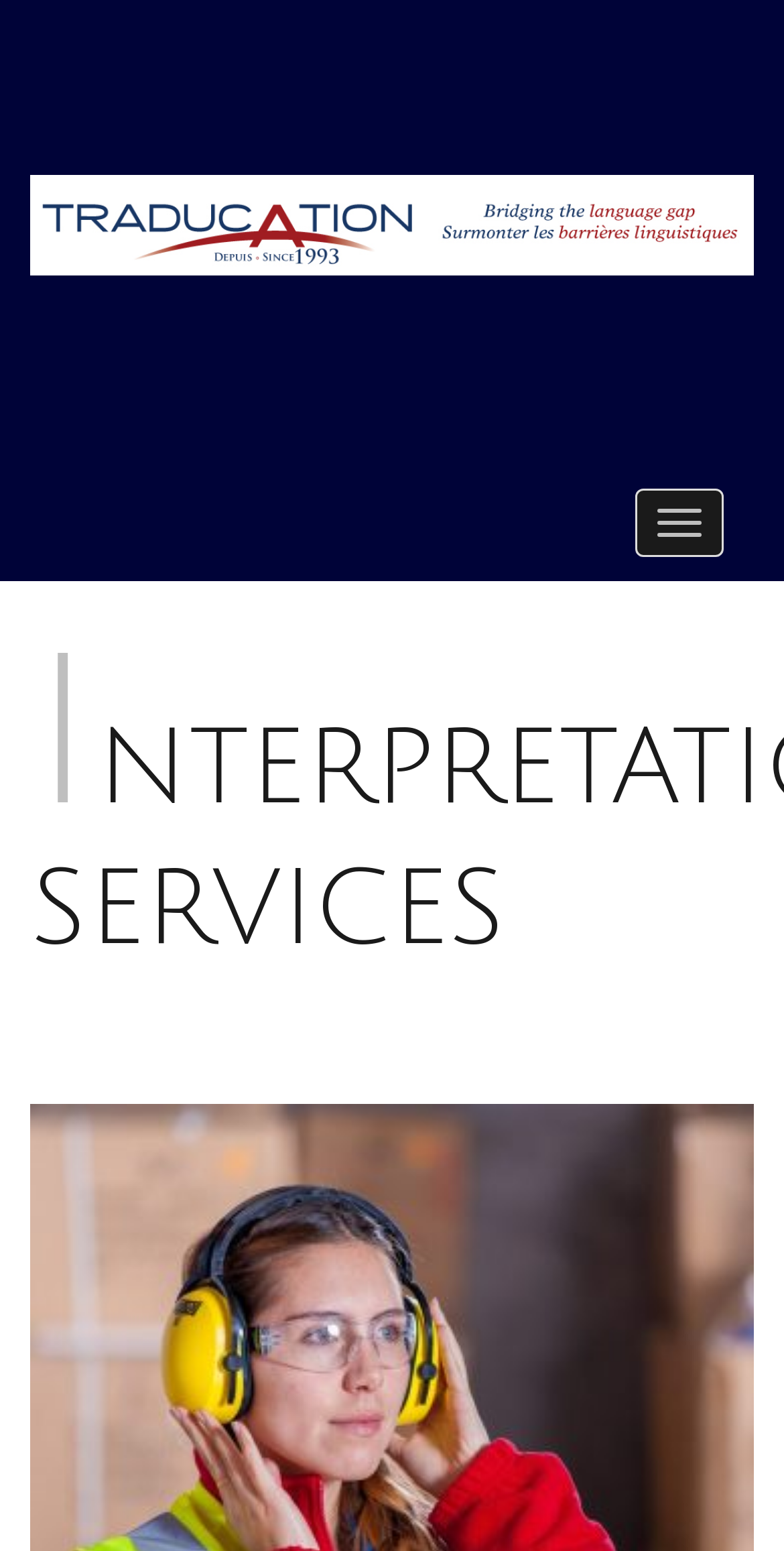Generate a comprehensive description of the webpage content.

The webpage is about STF Traduction's interpretation services. At the top, there is a complementary section that spans almost the entire width of the page. Below it, there is a link accompanied by an image, which is also nearly as wide as the page. 

On the right side of the page, there is a toggle navigation button. When clicked, it reveals a header section that occupies the full width of the page. This header section contains a prominent heading that reads "INTERPRETATION SERVICES", which is centered near the top of the page. 

There is also a small, non-descriptive text element containing a non-breaking space character, located below the heading and aligned to the left.